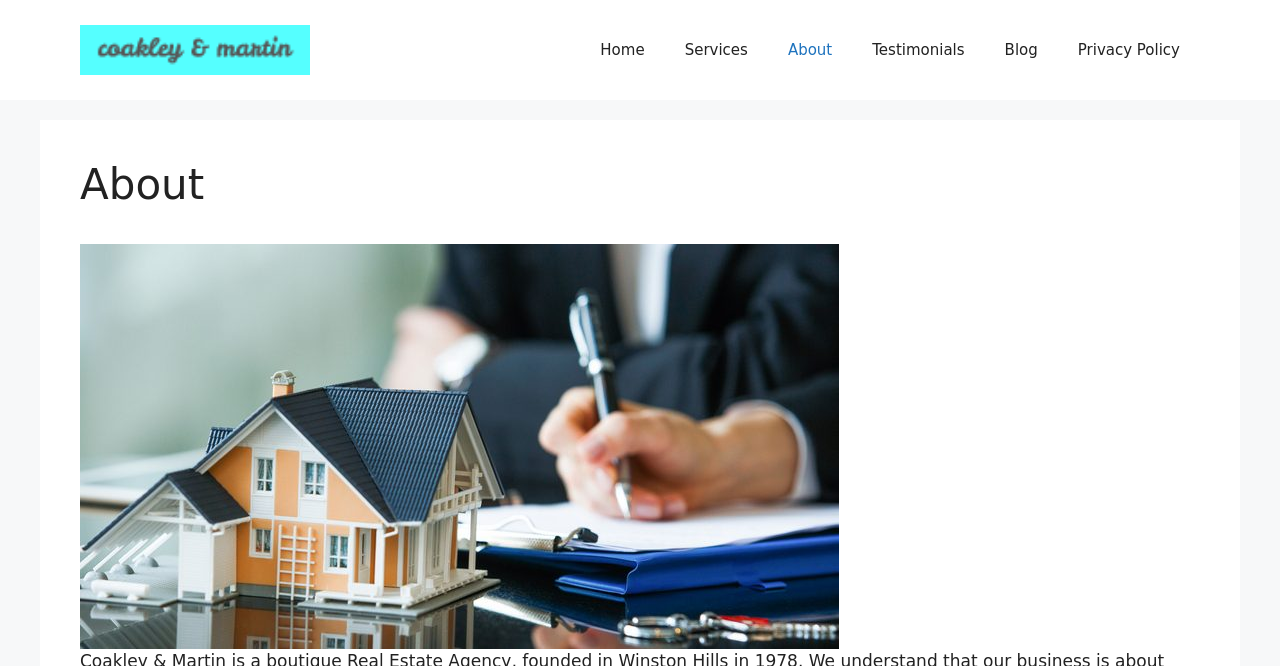Provide a comprehensive caption for the webpage.

The webpage is about Coakley & Martin, a boutique Real Estate Agency. At the top of the page, there is a banner that spans the entire width, taking up about 15% of the page's height. Within the banner, there is a link to the company's homepage, accompanied by an image of the company's logo, positioned on the left side.

Below the banner, there is a navigation menu that stretches across the page, about 12% of the page's height. The menu consists of 7 links: Home, Services, About, Testimonials, Blog, and Privacy Policy, arranged from left to right.

Underneath the navigation menu, there is a header section that occupies about 7% of the page's height. The header contains a heading that reads "About", centered within the section.

The main content of the page is an image that takes up most of the page's height, about 60% of the page's height, and spans the entire width. The image is positioned below the header section.